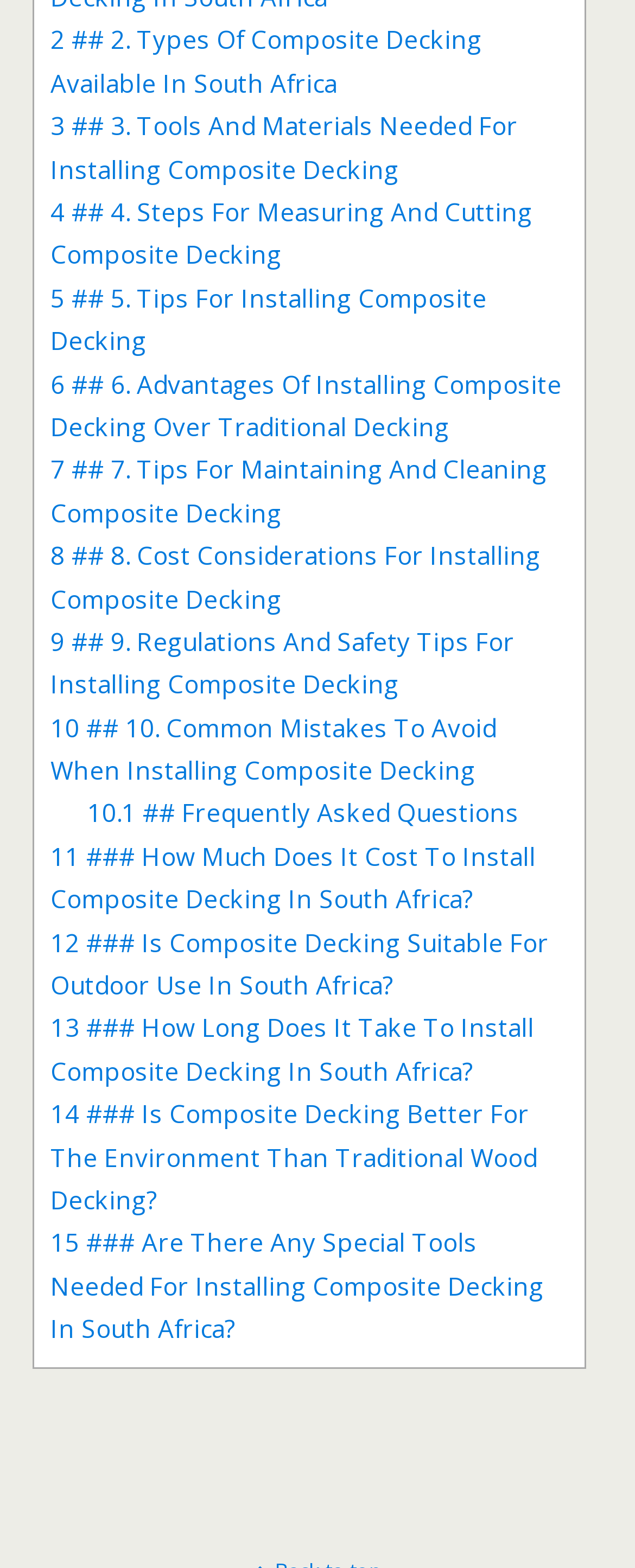Could you find the bounding box coordinates of the clickable area to complete this instruction: "Check if composite decking is suitable for outdoor use in South Africa"?

[0.079, 0.59, 0.864, 0.638]